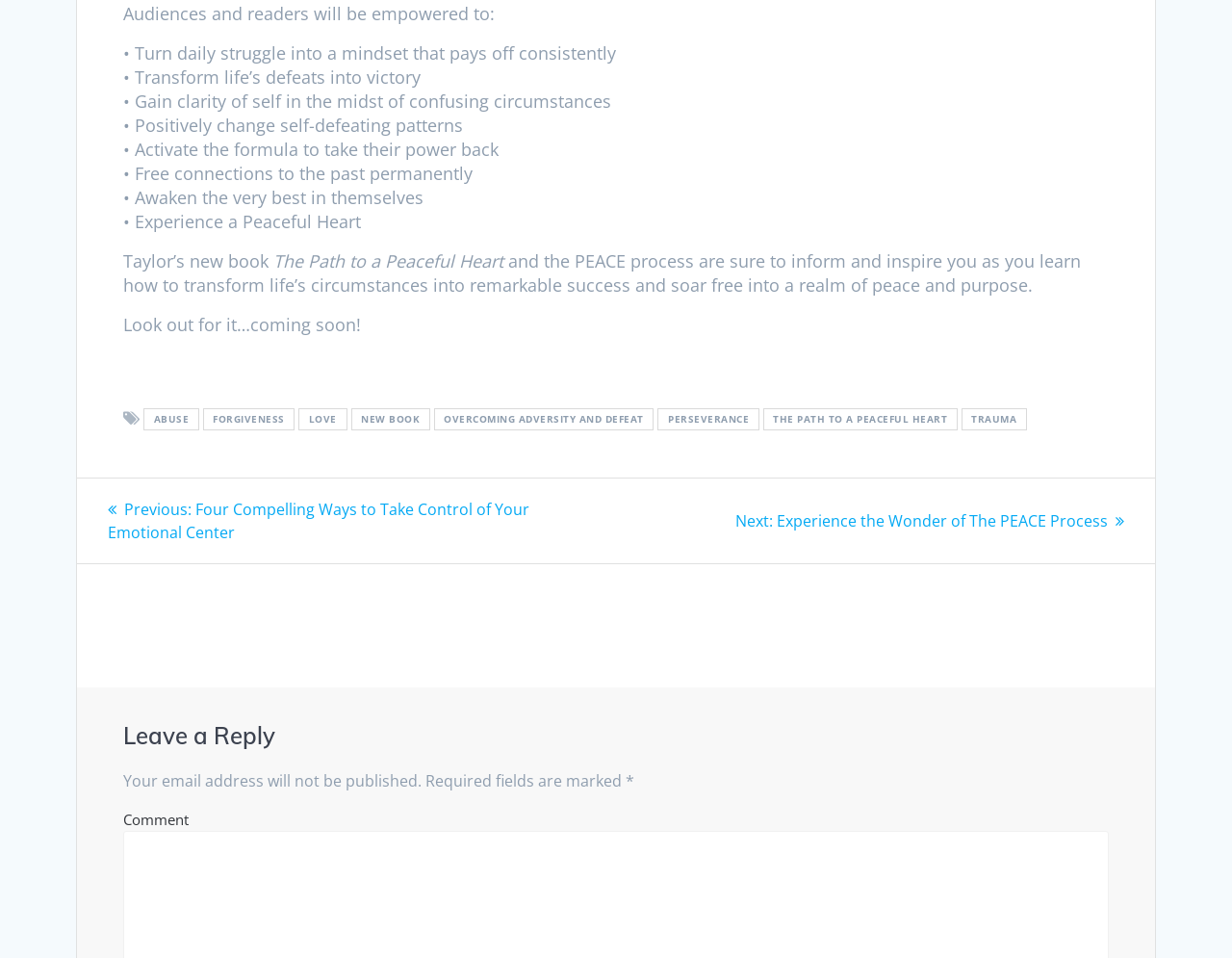Find the bounding box coordinates for the element that must be clicked to complete the instruction: "Click on the 'THE PATH TO A PEACEFUL HEART' link". The coordinates should be four float numbers between 0 and 1, indicated as [left, top, right, bottom].

[0.619, 0.377, 0.777, 0.399]